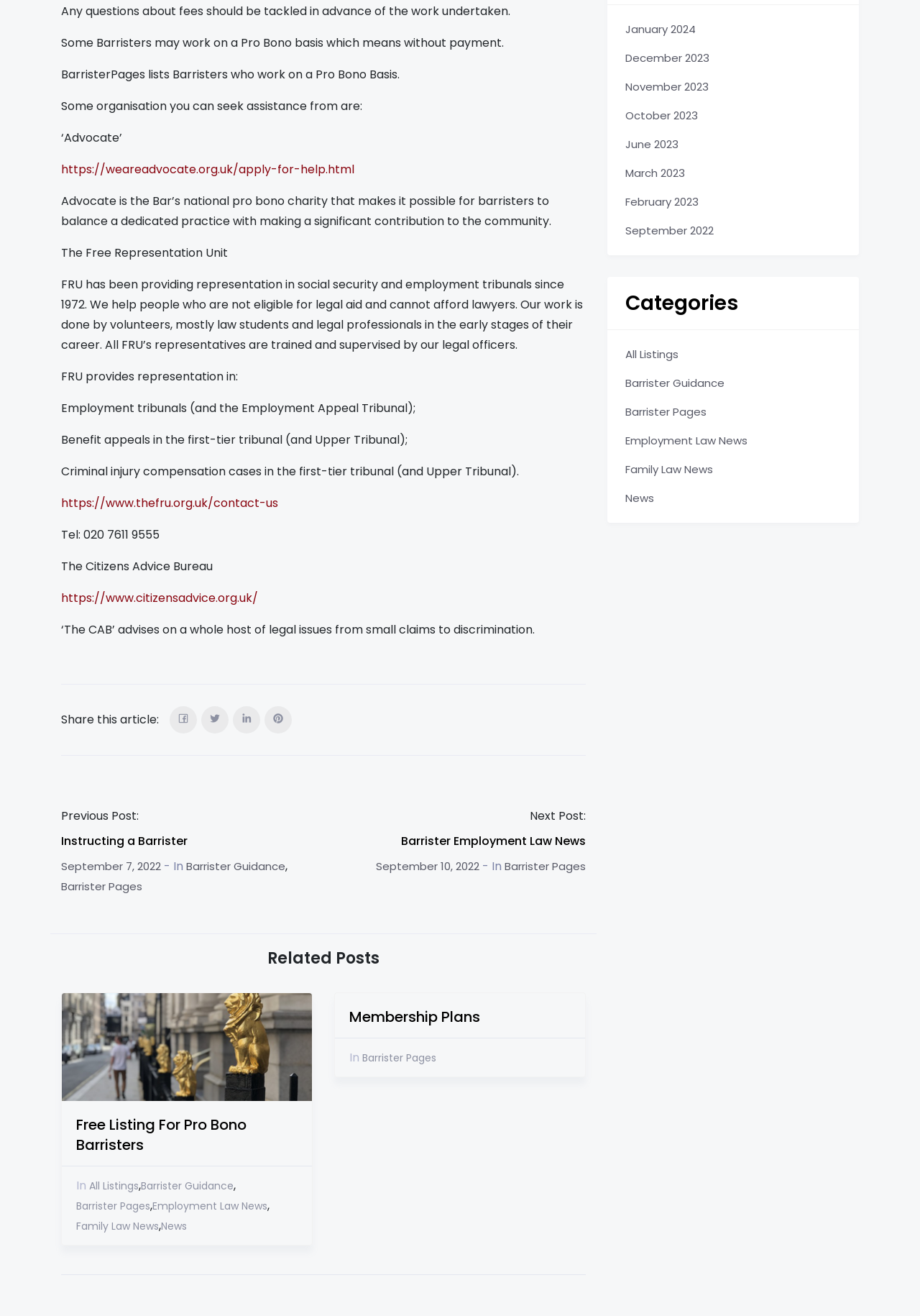Determine the bounding box coordinates for the area that needs to be clicked to fulfill this task: "Get in touch with The Citizens Advice Bureau". The coordinates must be given as four float numbers between 0 and 1, i.e., [left, top, right, bottom].

[0.066, 0.448, 0.28, 0.461]